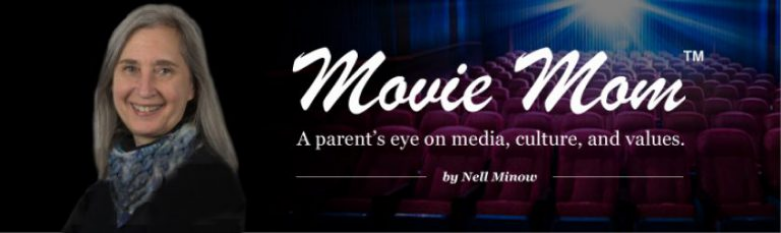What is the color of the theater seats?
Based on the screenshot, provide a one-word or short-phrase response.

Red